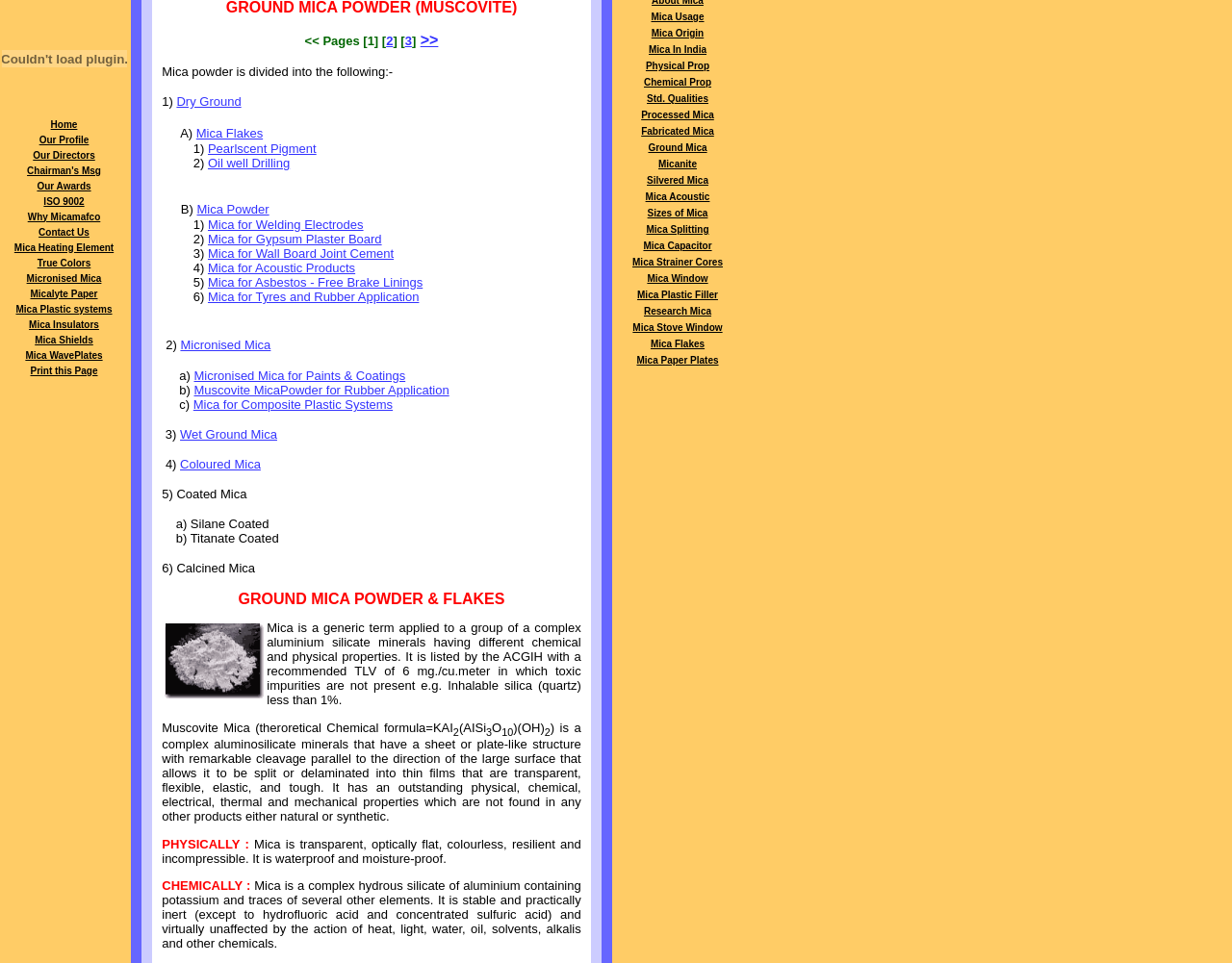From the webpage screenshot, predict the bounding box coordinates (top-left x, top-left y, bottom-right x, bottom-right y) for the UI element described here: Mica Stove Window

[0.514, 0.335, 0.586, 0.346]